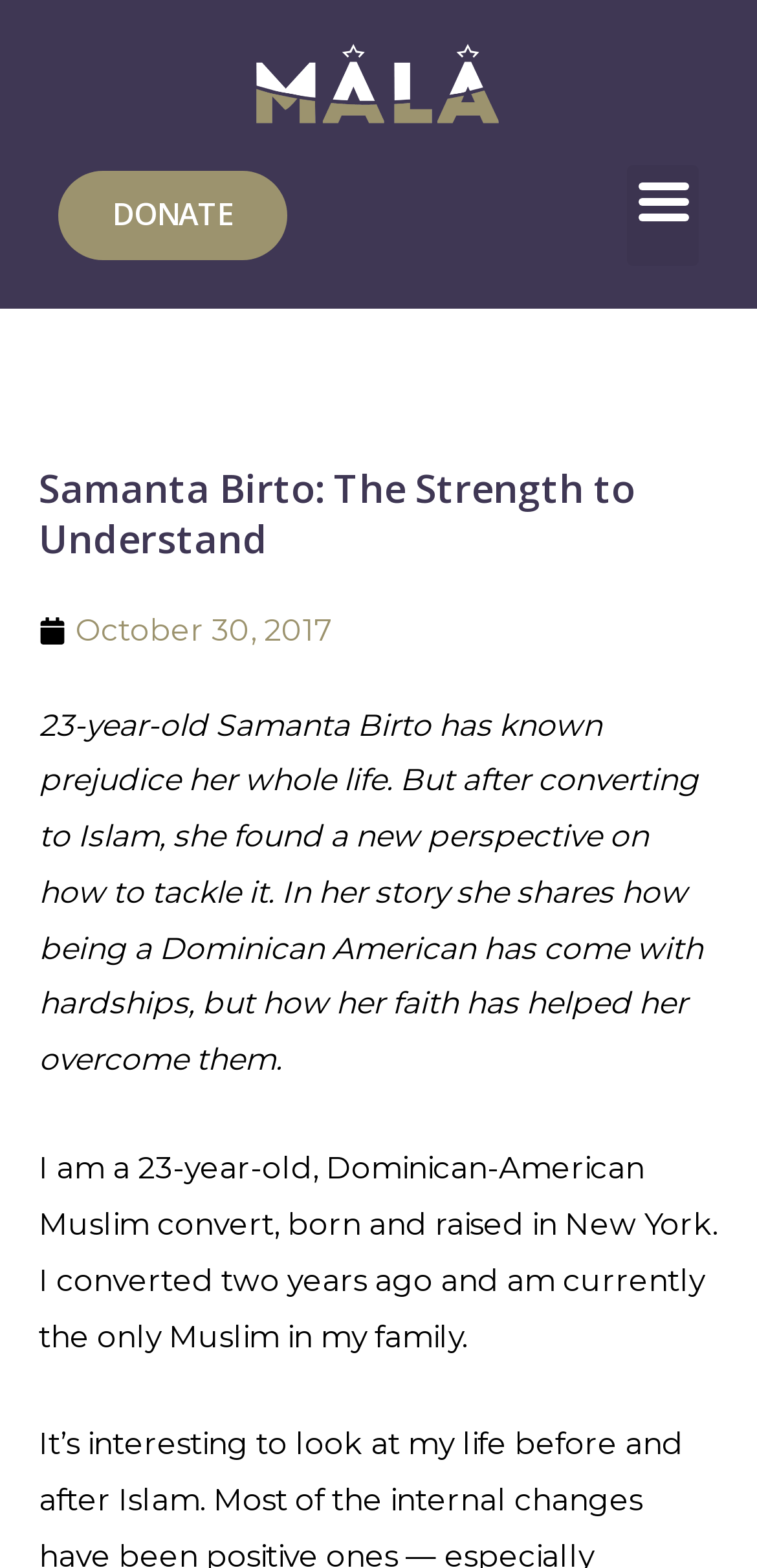What is the date mentioned on the webpage? Examine the screenshot and reply using just one word or a brief phrase.

October 30, 2017